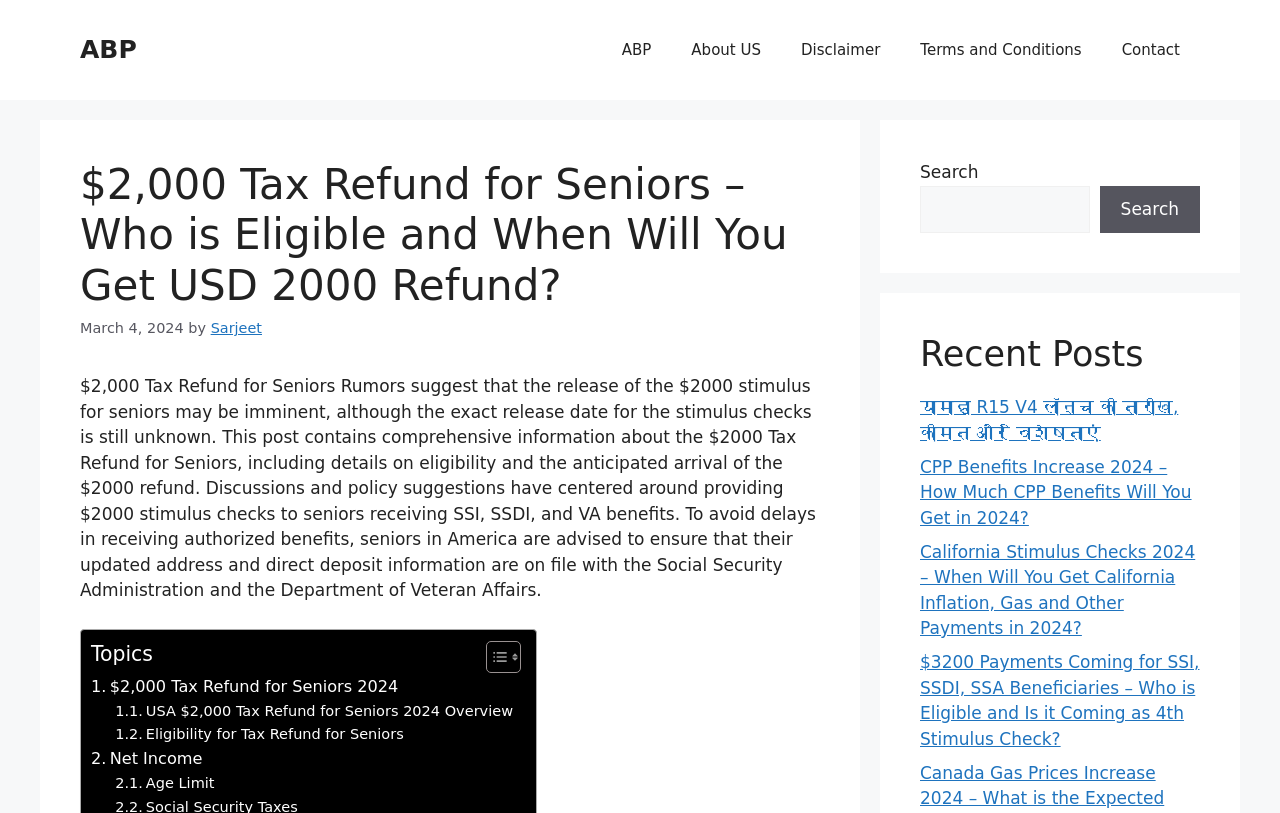Refer to the image and provide a thorough answer to this question:
What is the purpose of the search box?

I found the search box in the complementary section, which contains a static text 'Search' and a searchbox element. The purpose of the search box is to allow users to search the website.